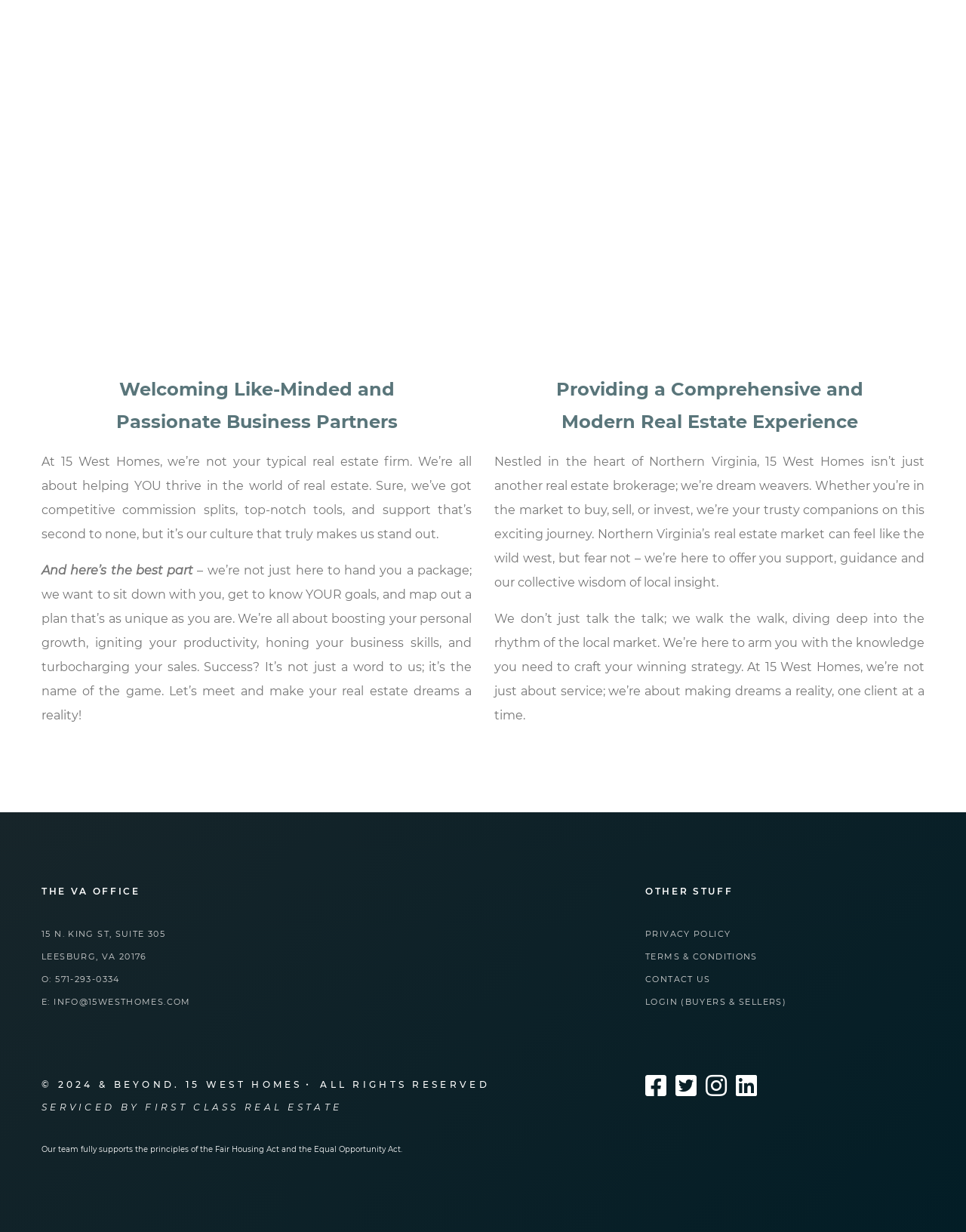Identify the bounding box coordinates of the clickable section necessary to follow the following instruction: "Log in as a buyer or seller". The coordinates should be presented as four float numbers from 0 to 1, i.e., [left, top, right, bottom].

[0.668, 0.809, 0.814, 0.817]